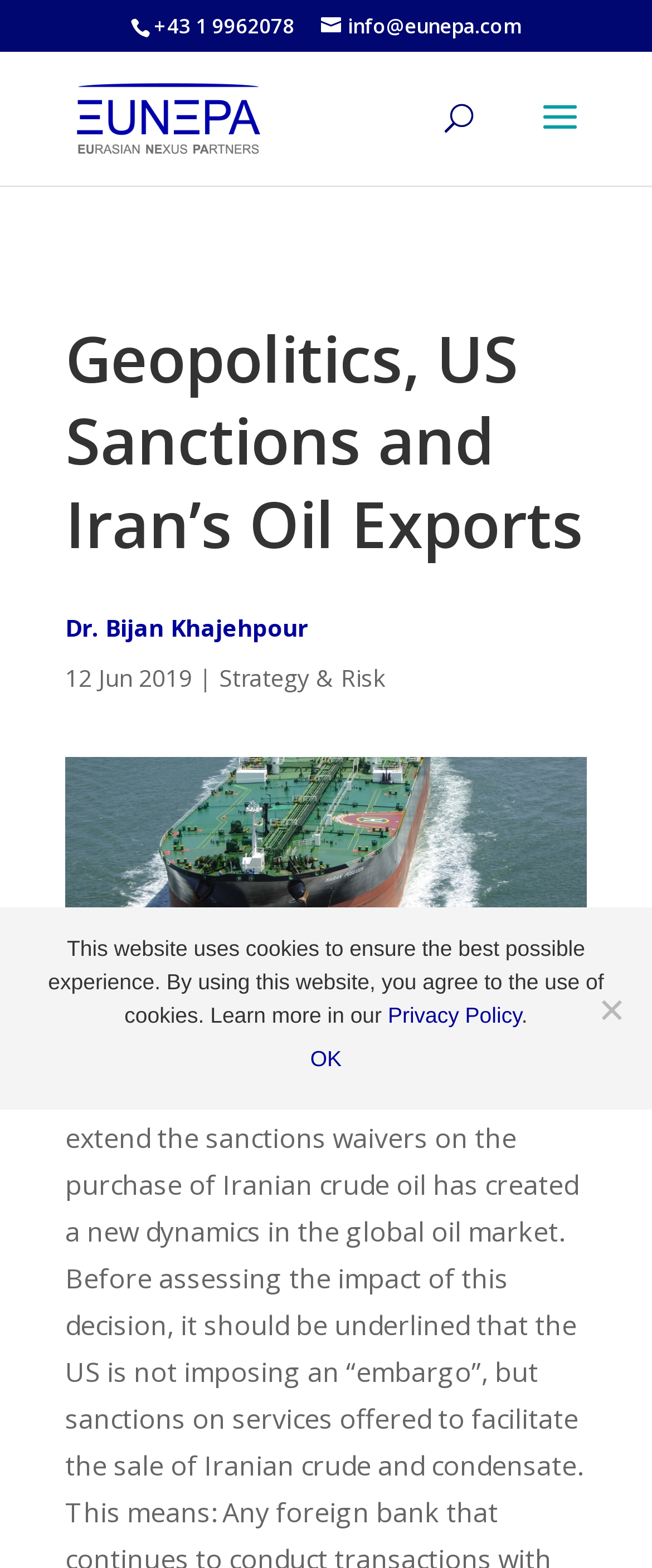What is the date of the article?
Utilize the information in the image to give a detailed answer to the question.

I found the date by looking at the section below the main heading, where I saw a static text element with the date '12 Jun 2019'.